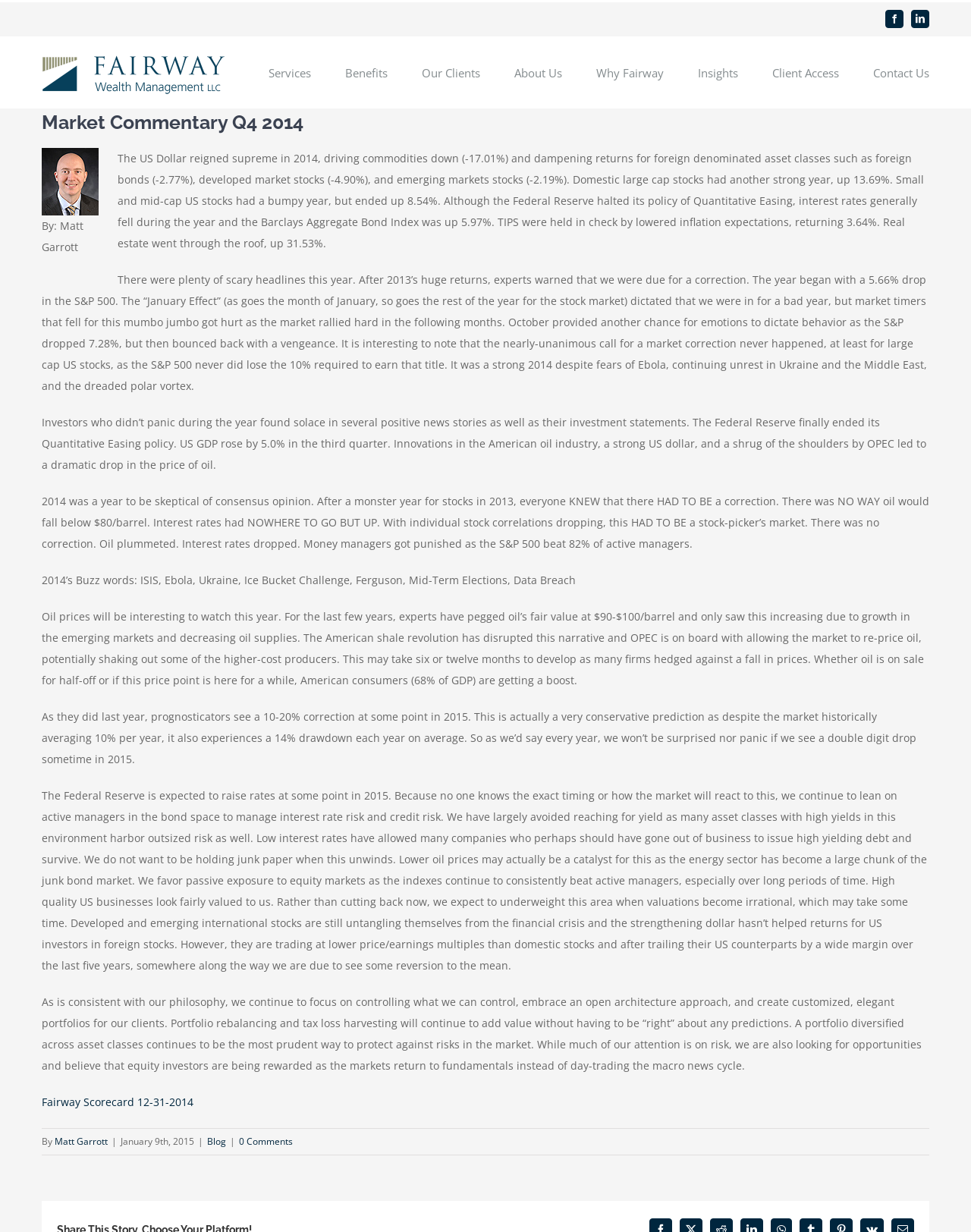Could you determine the bounding box coordinates of the clickable element to complete the instruction: "Read the Market Commentary Q4 2014"? Provide the coordinates as four float numbers between 0 and 1, i.e., [left, top, right, bottom].

[0.043, 0.089, 0.957, 0.11]